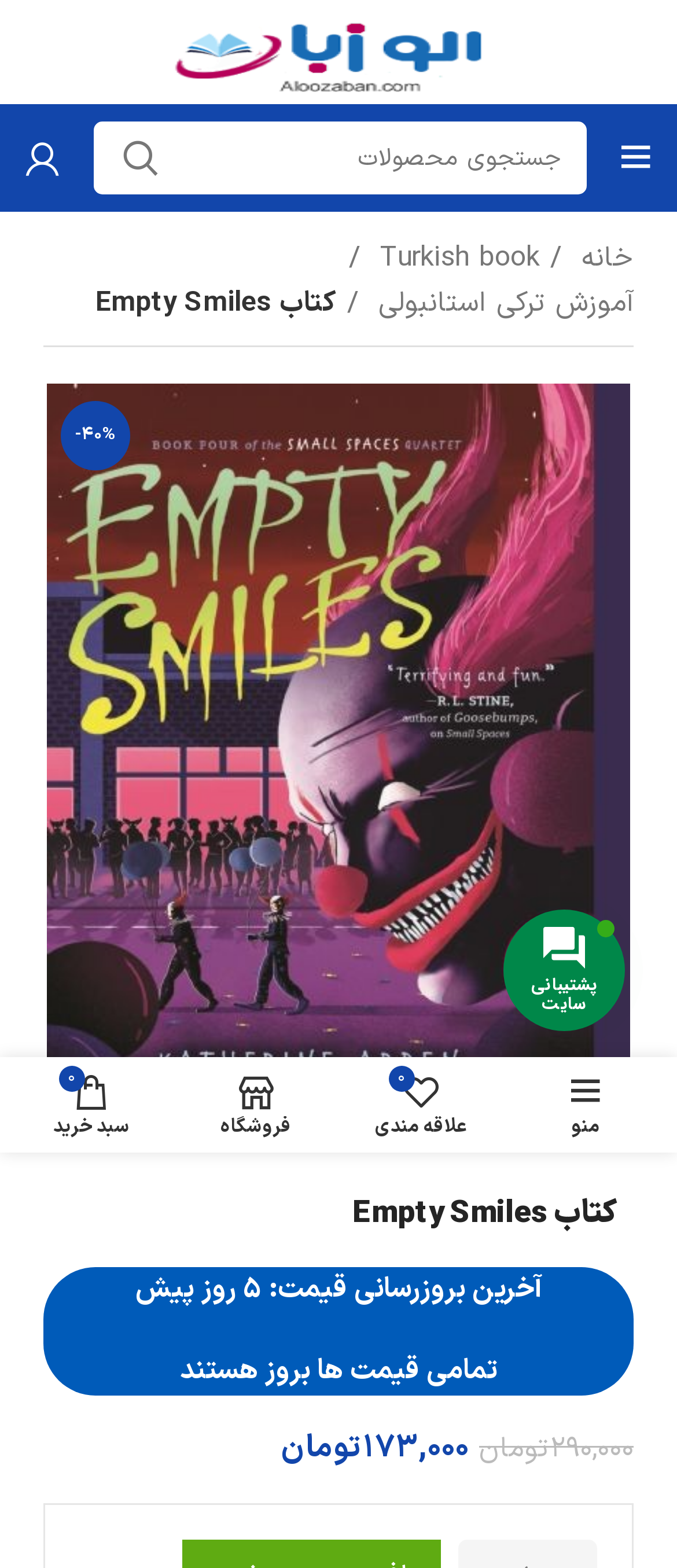Can you show the bounding box coordinates of the region to click on to complete the task described in the instruction: "Share on Twitter"?

None